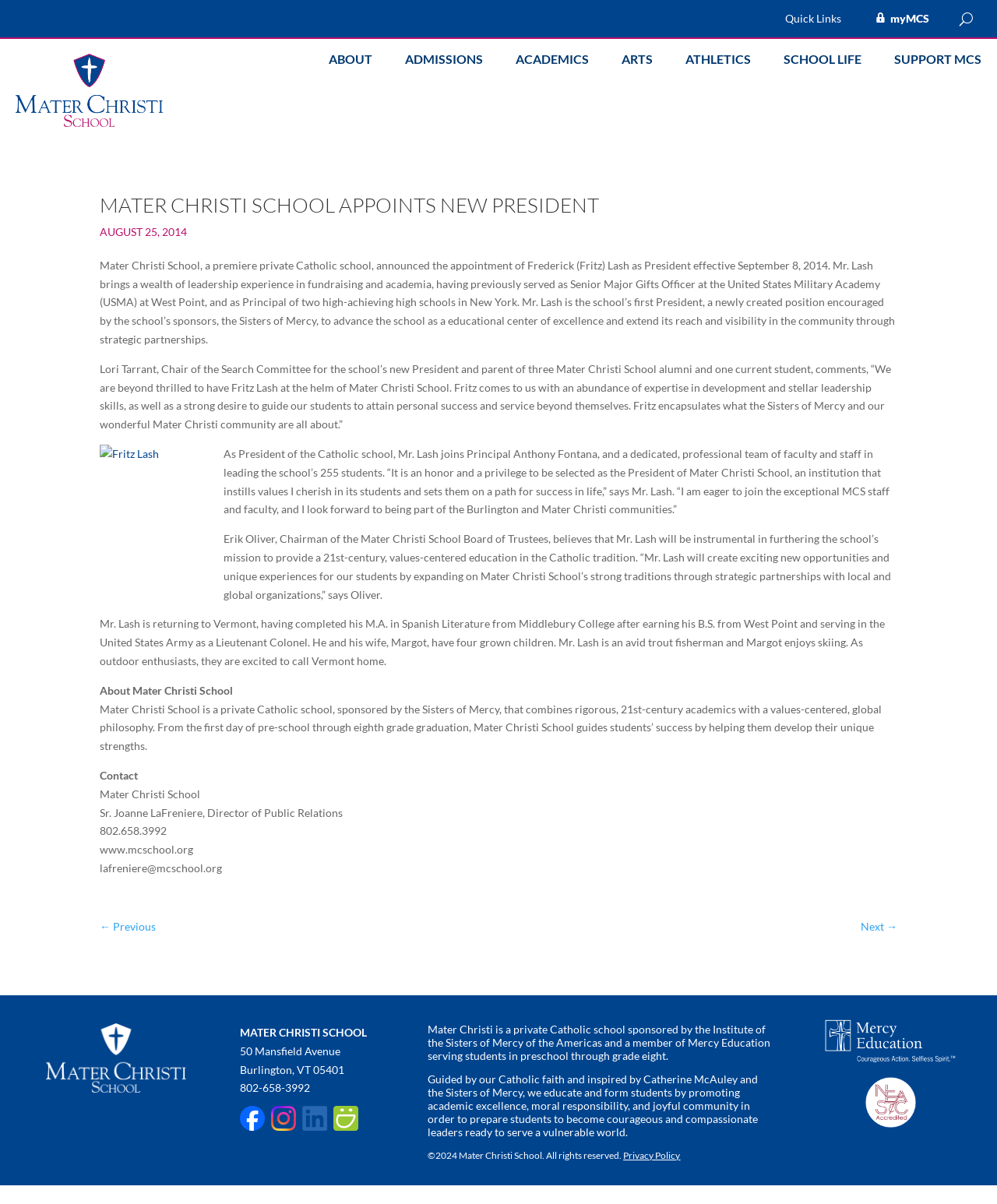Bounding box coordinates are given in the format (top-left x, top-left y, bottom-right x, bottom-right y). All values should be floating point numbers between 0 and 1. Provide the bounding box coordinate for the UI element described as: Follow

[0.303, 0.919, 0.328, 0.939]